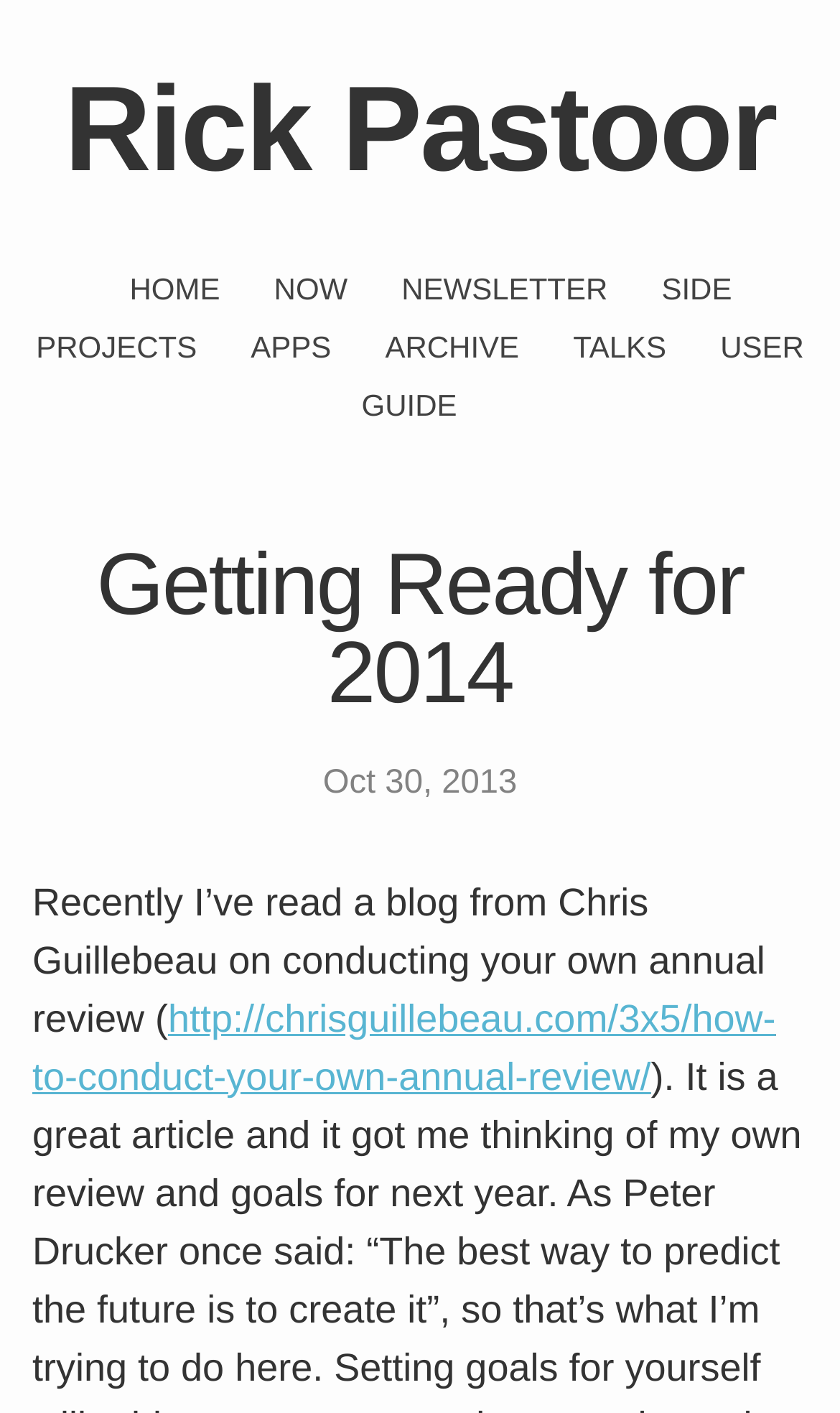What is the date of the blog post?
Please provide a single word or phrase based on the screenshot.

Oct 30, 2013